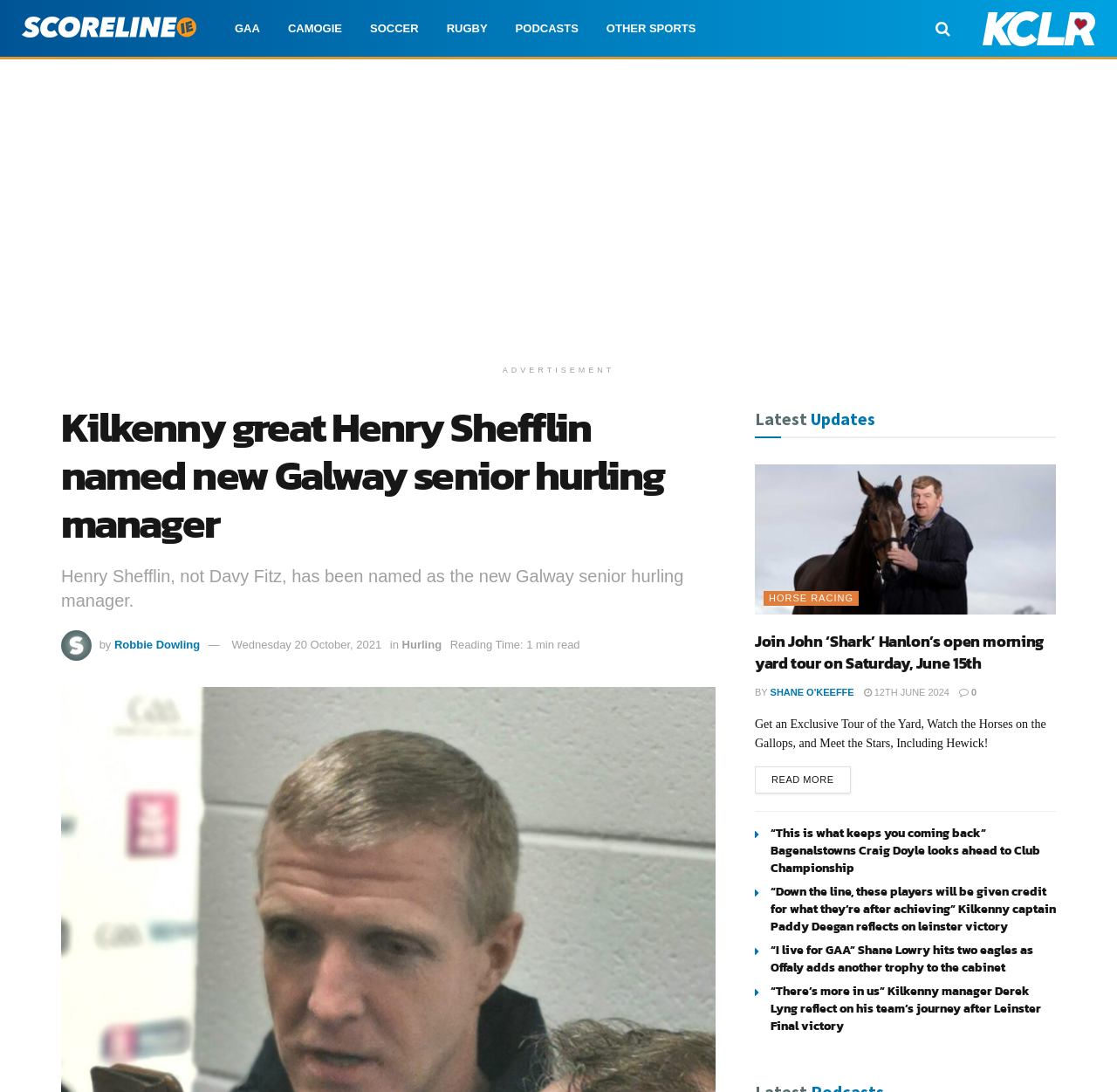Bounding box coordinates are given in the format (top-left x, top-left y, bottom-right x, bottom-right y). All values should be floating point numbers between 0 and 1. Provide the bounding box coordinate for the UI element described as: parent_node: HORSE RACING

[0.676, 0.425, 0.945, 0.563]